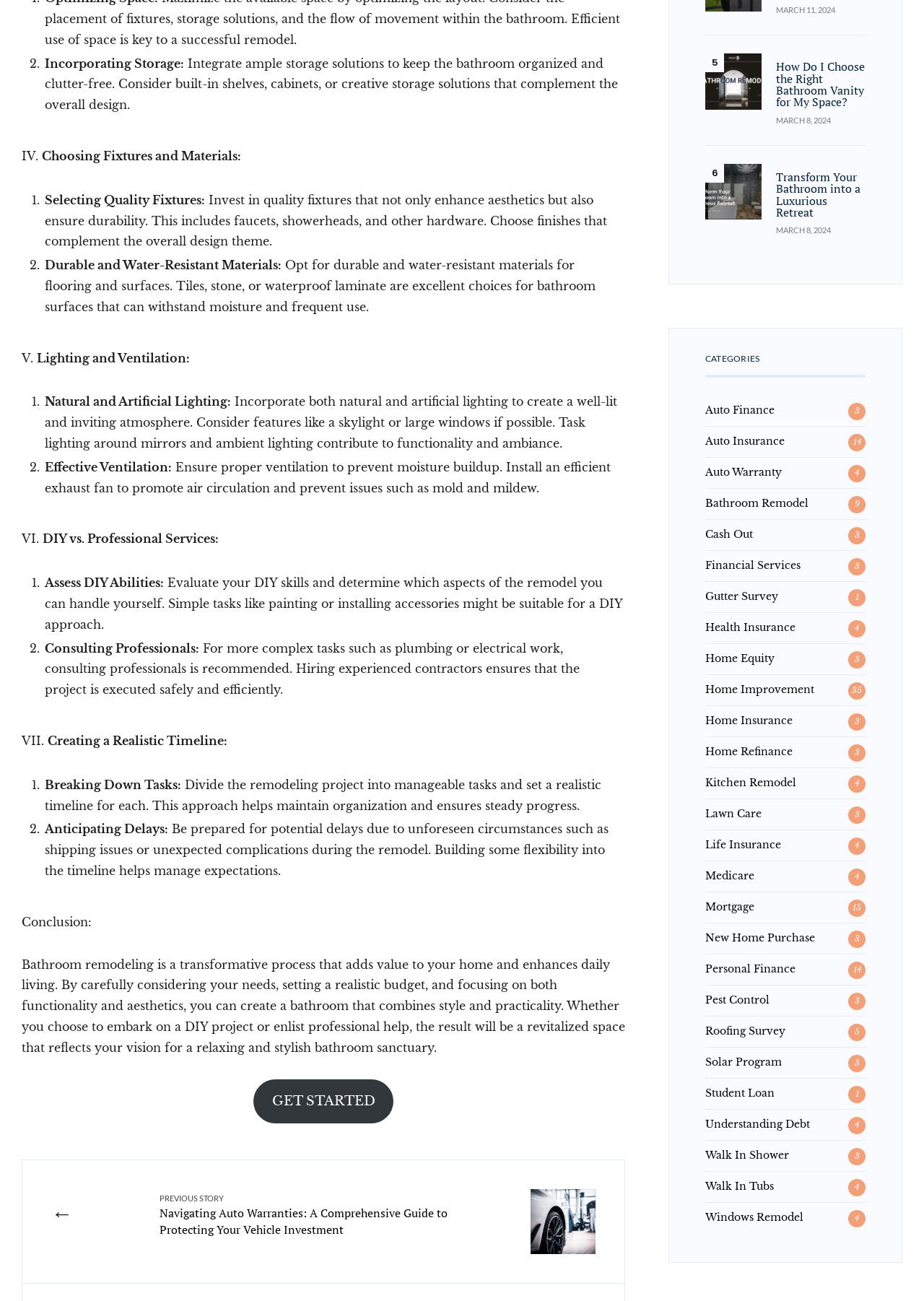Identify the bounding box of the HTML element described as: "Mortgage".

[0.763, 0.692, 0.816, 0.702]